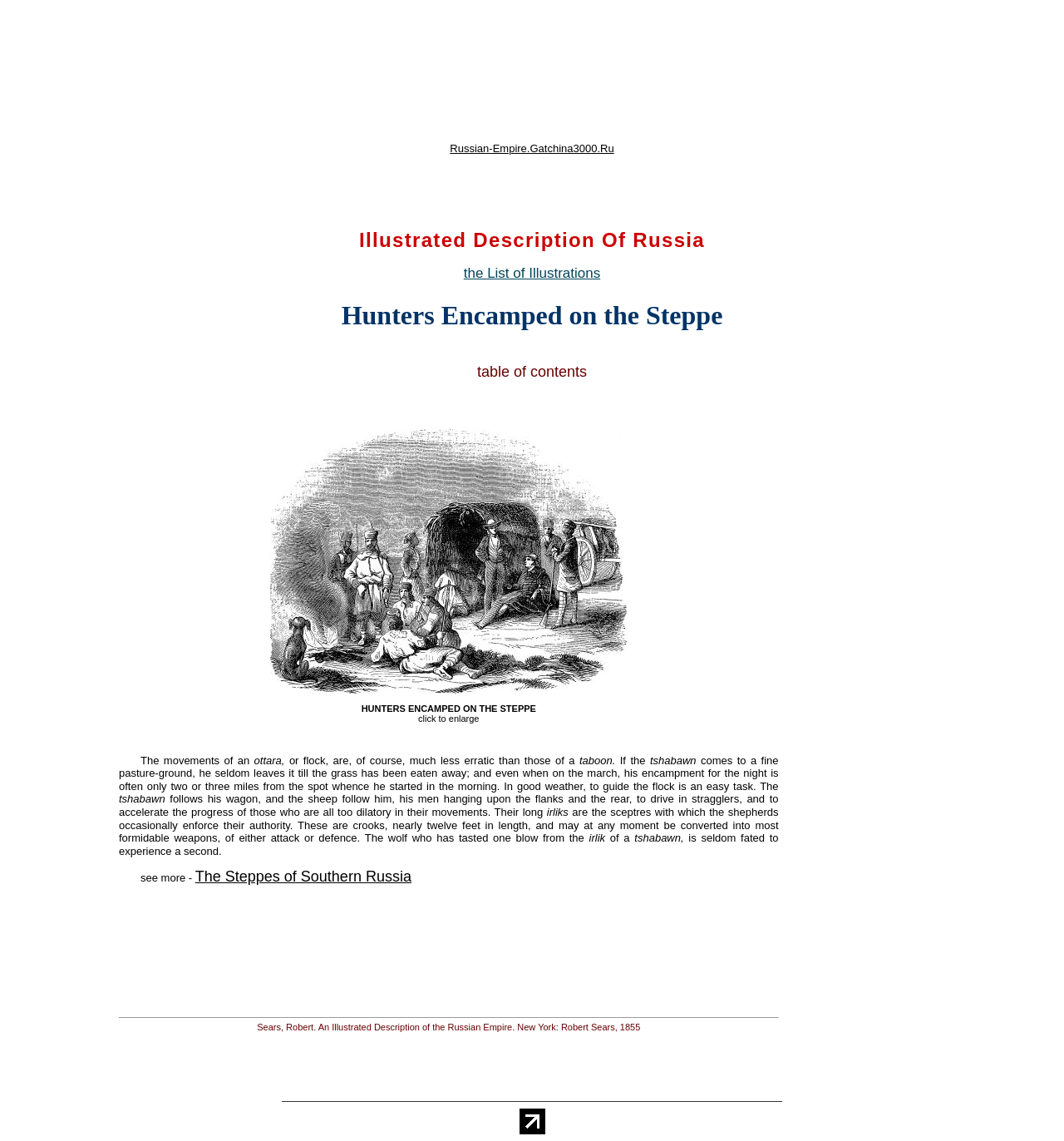Please reply to the following question with a single word or a short phrase:
What is the topic of the illustration?

Hunters Encamped on the Steppe